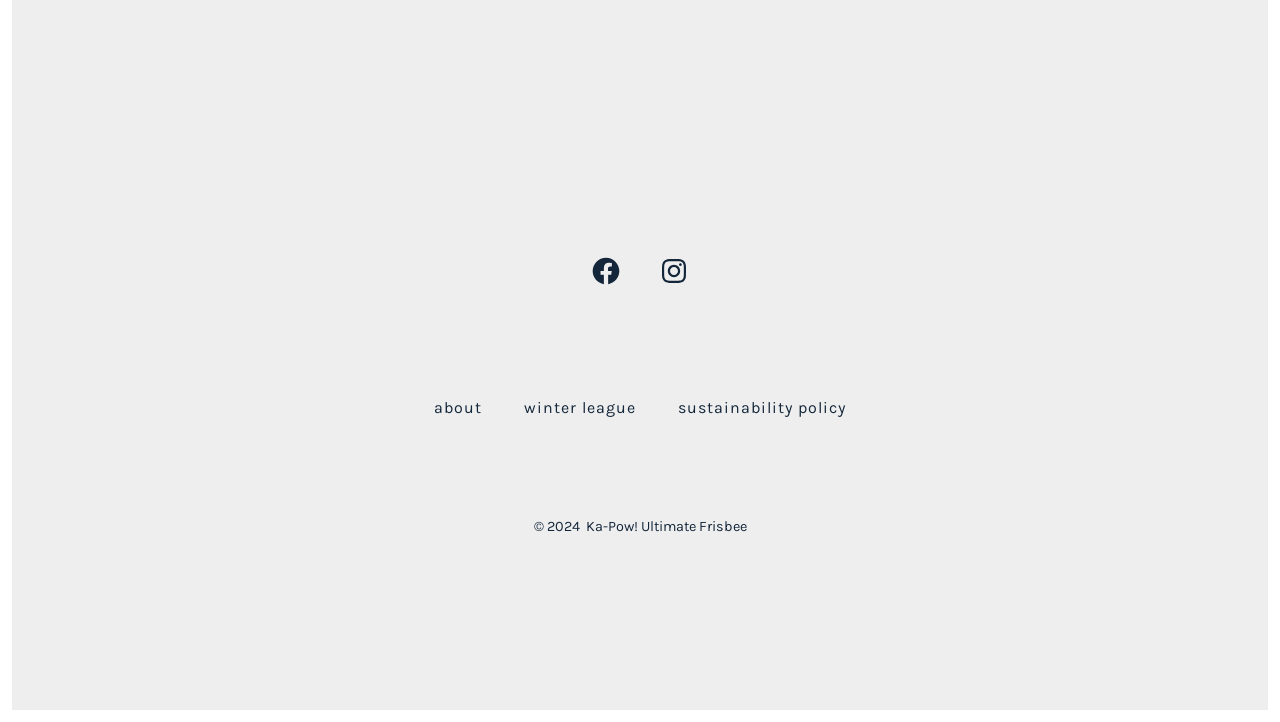Using the information in the image, could you please answer the following question in detail:
What are the social media platforms linked?

The social media platforms linked can be found in the link elements with the text 'Open Facebook in a new tab' and 'Open Instagram in a new tab' located at the top of the page, which suggests that the organization has a presence on these platforms.